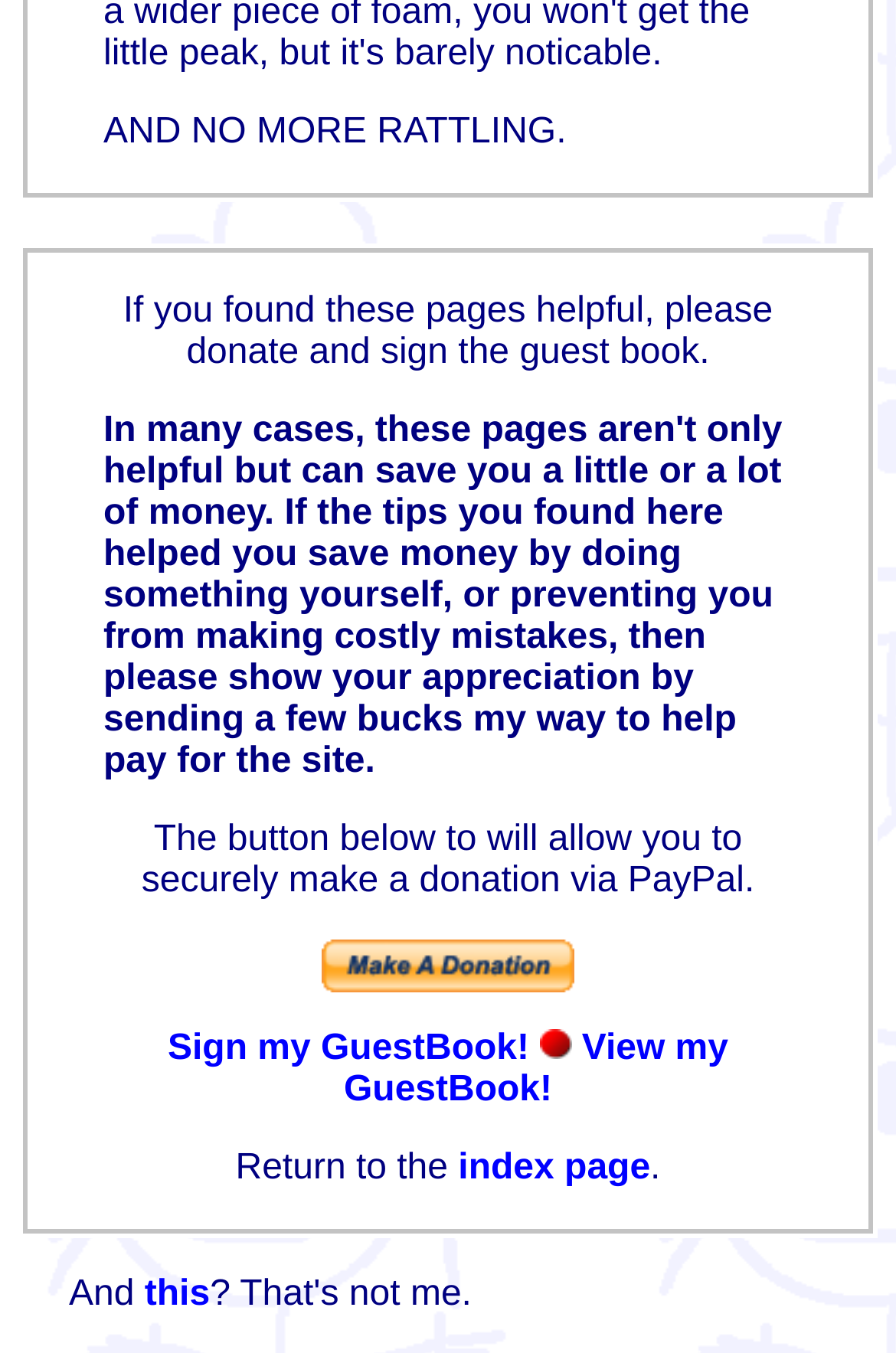Return the bounding box coordinates of the UI element that corresponds to this description: "index page". The coordinates must be given as four float numbers in the range of 0 and 1, [left, top, right, bottom].

[0.511, 0.849, 0.726, 0.878]